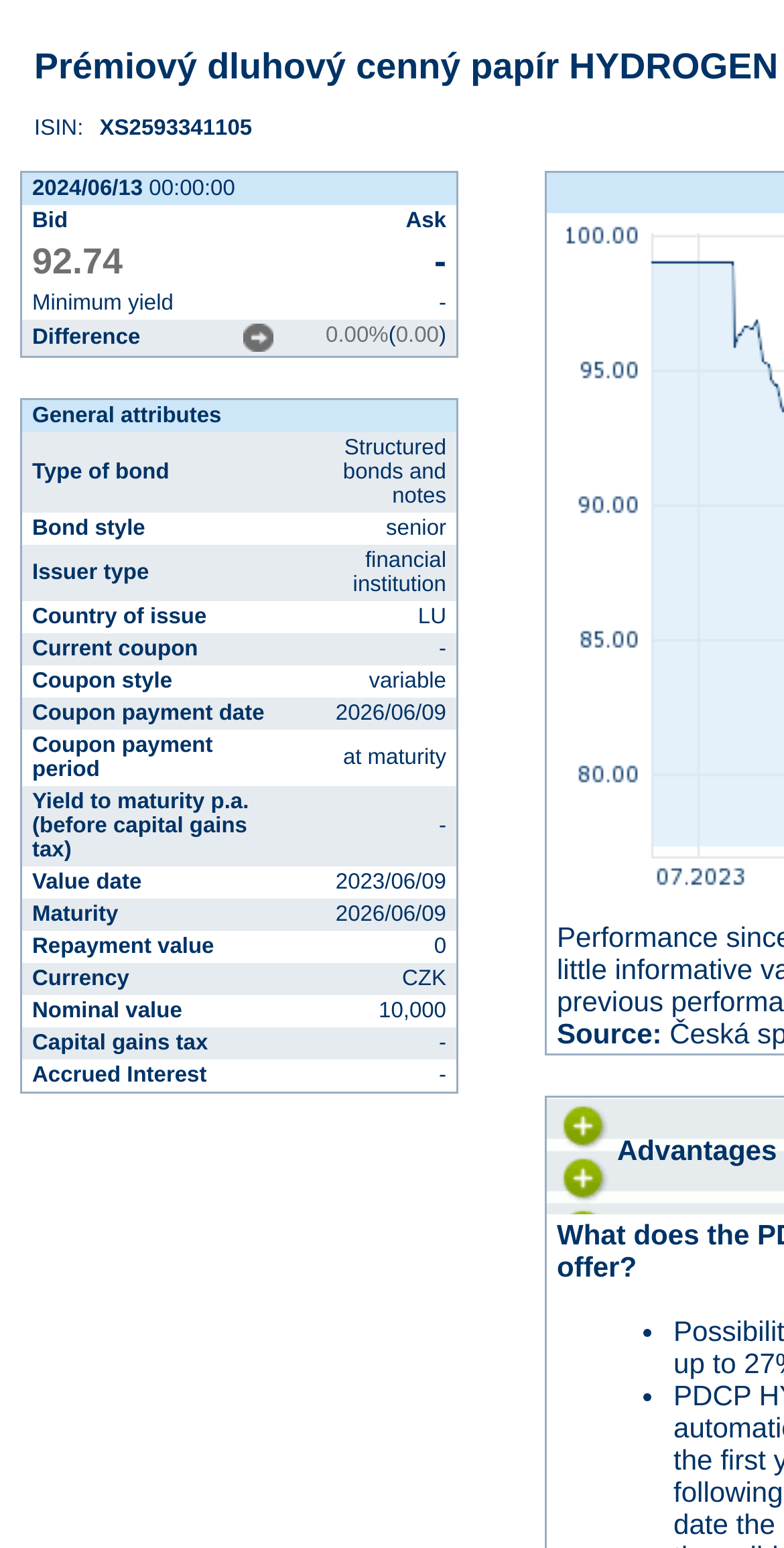Find and extract the text of the primary heading on the webpage.

Prémiový dluhový cenný papír HYDROGEN AUTOCALL